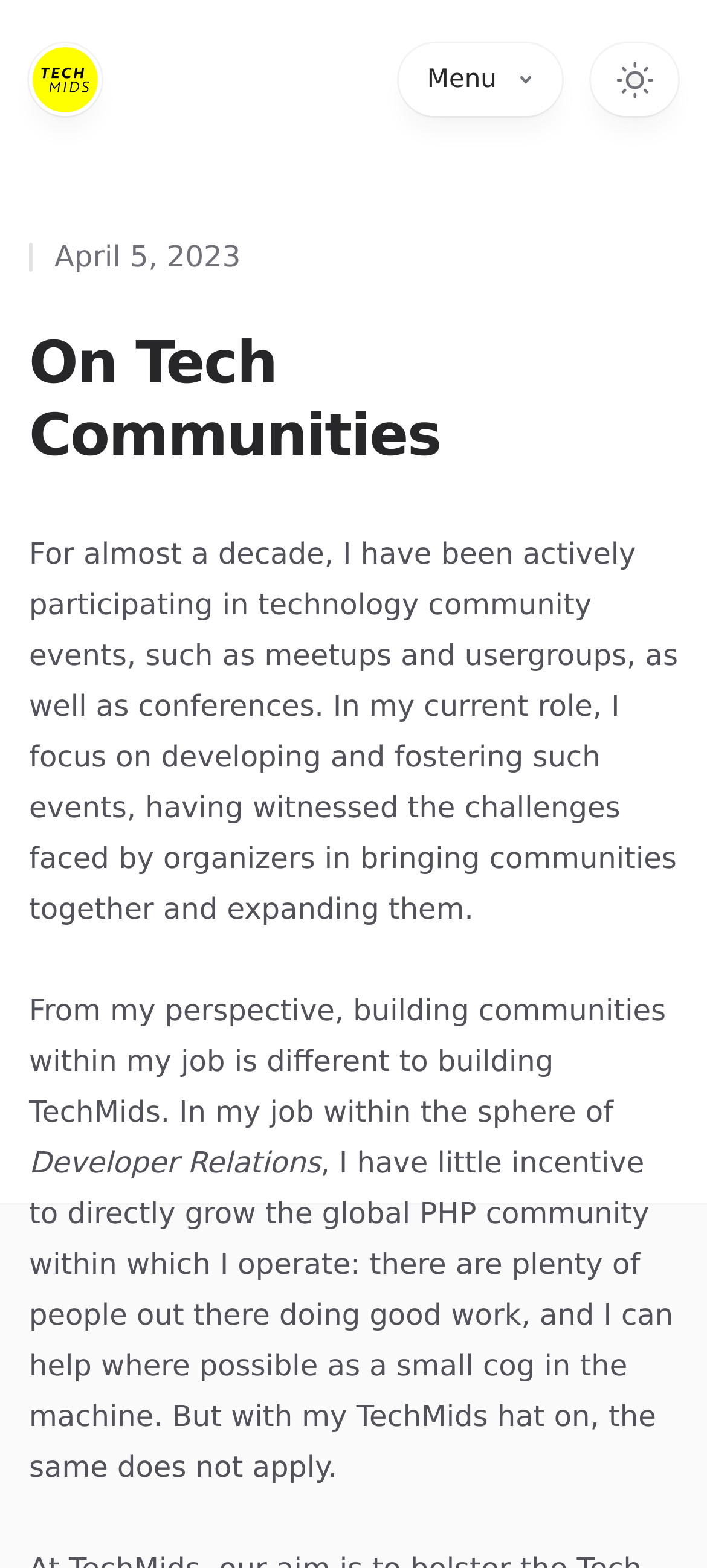Please find and report the primary heading text from the webpage.

On Tech Communities